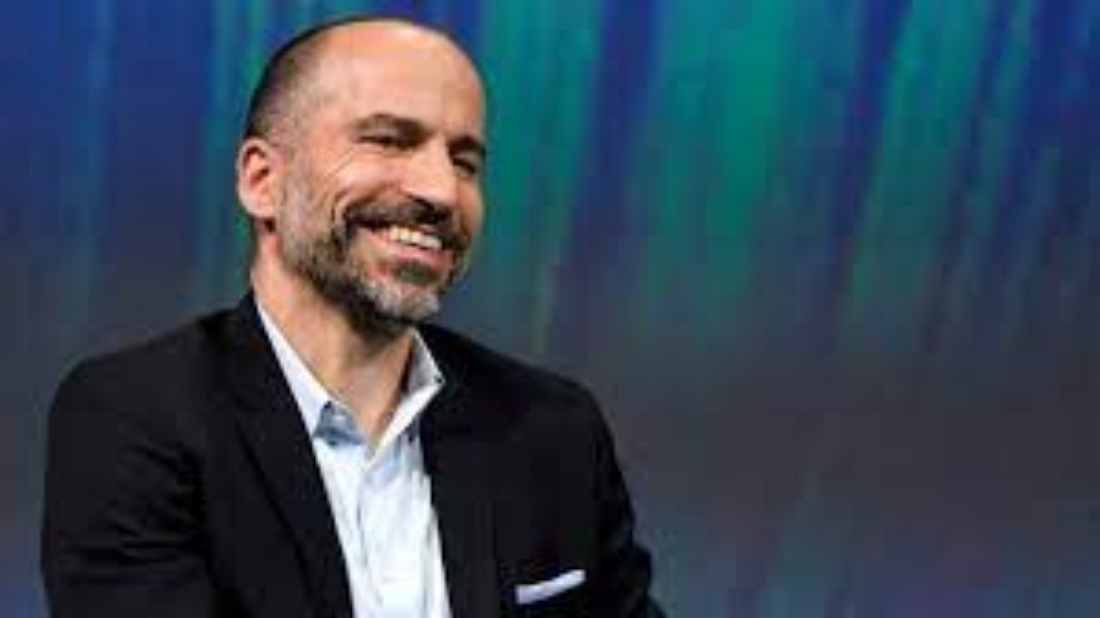Provide a brief response to the question below using a single word or phrase: 
How much funding did Uber raise?

$250 million